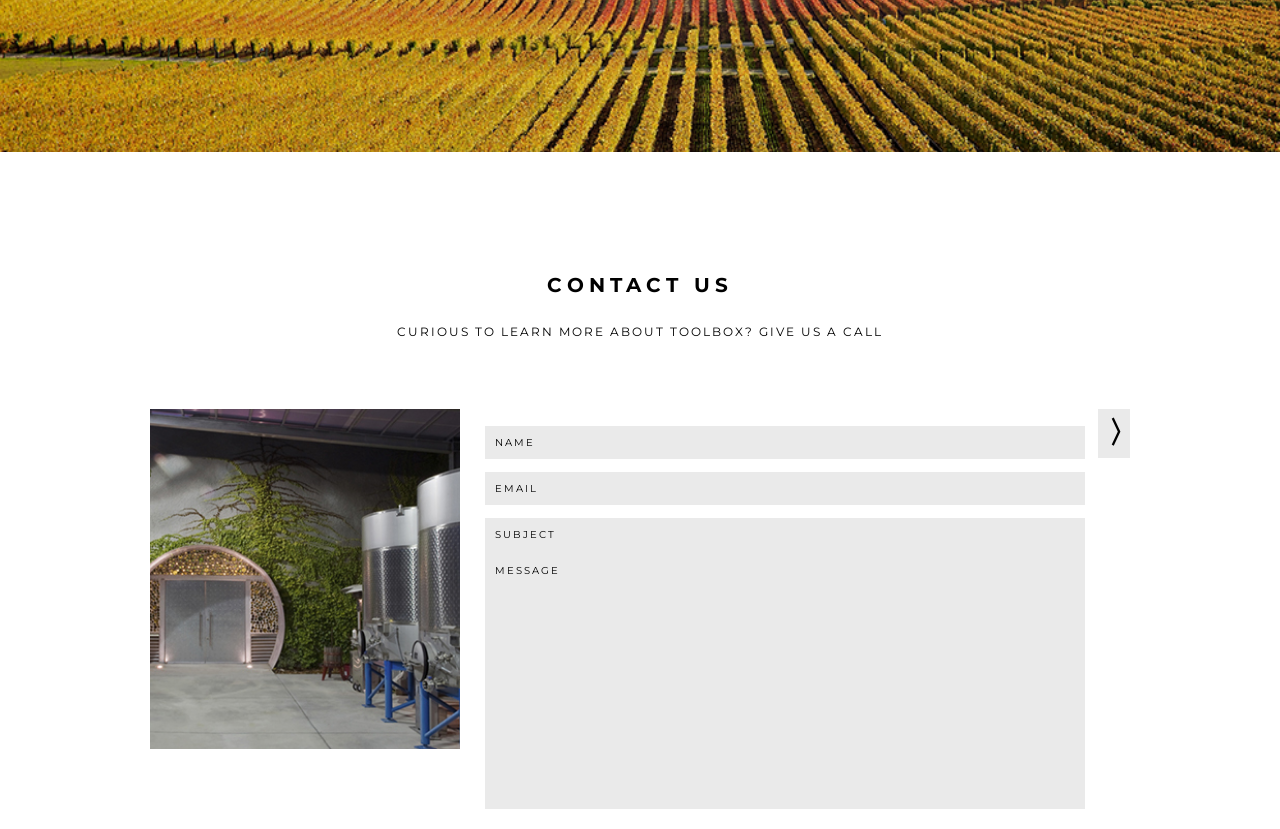Can you give a comprehensive explanation to the question given the content of the image?
What is the purpose of the form?

Based on the webpage, there is a form with fields for name, email, subject, and message, along with a submit button. The heading above the form says 'CURIOUS TO LEARN MORE ABOUT TOOLBOX? GIVE US A CALL', which suggests that the form is intended for users to contact Toolbox.